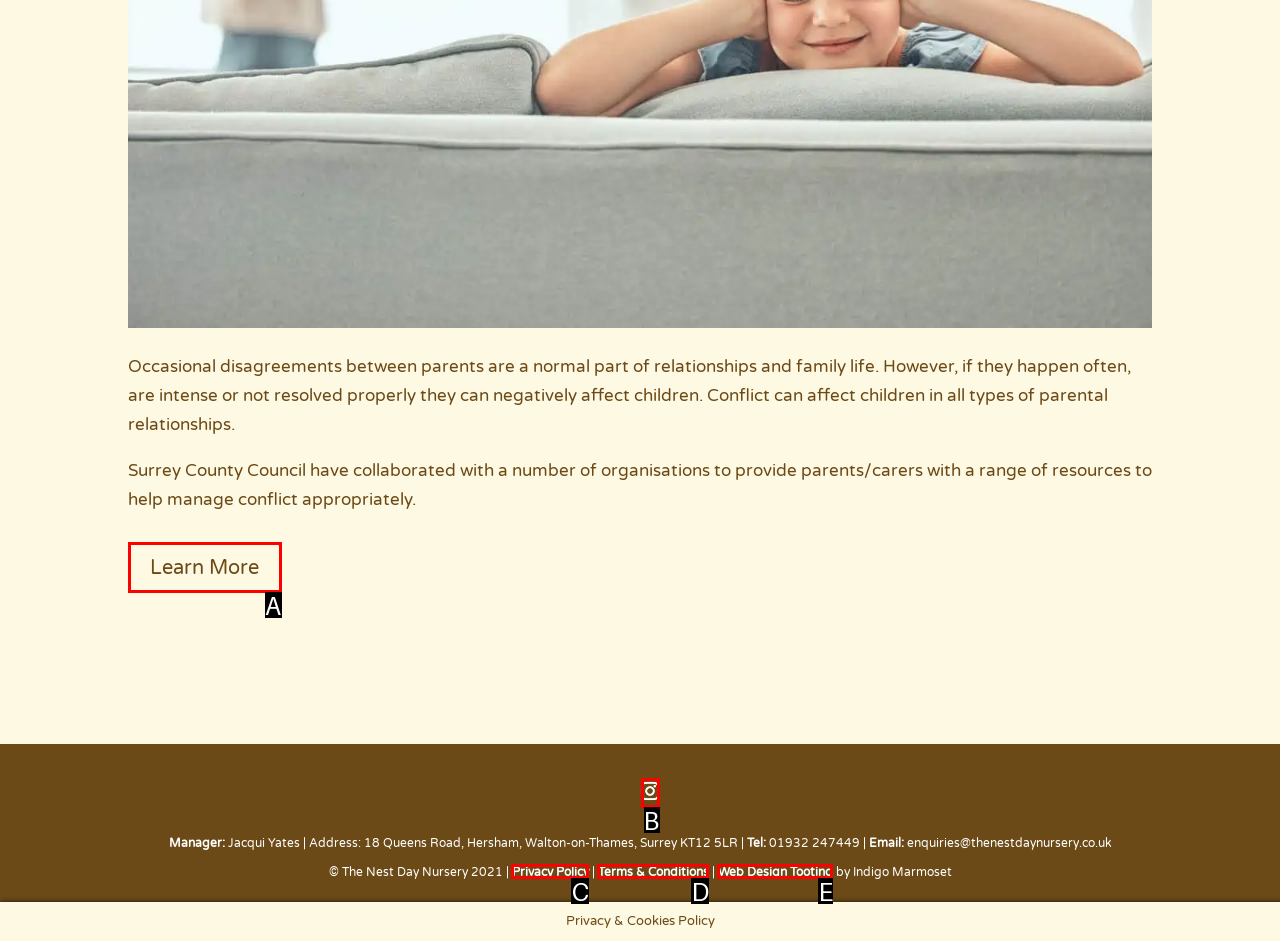Identify the HTML element that best fits the description: Learn More. Respond with the letter of the corresponding element.

A